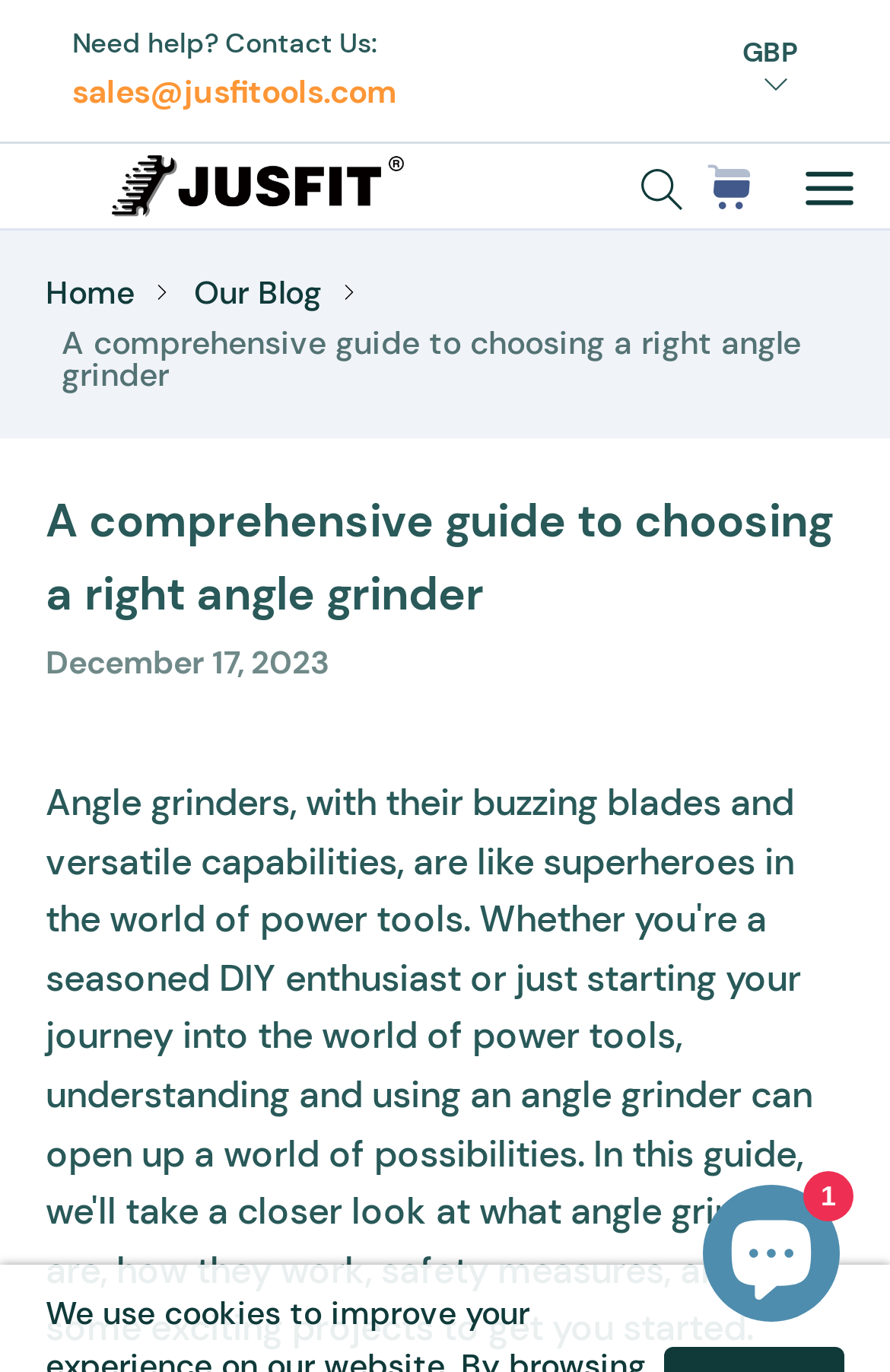Utilize the details in the image to give a detailed response to the question: What is the current currency?

I found the current currency by looking at the top-right section of the webpage, where it says 'Currency' and has a dropdown button with the selected option 'GBP'.